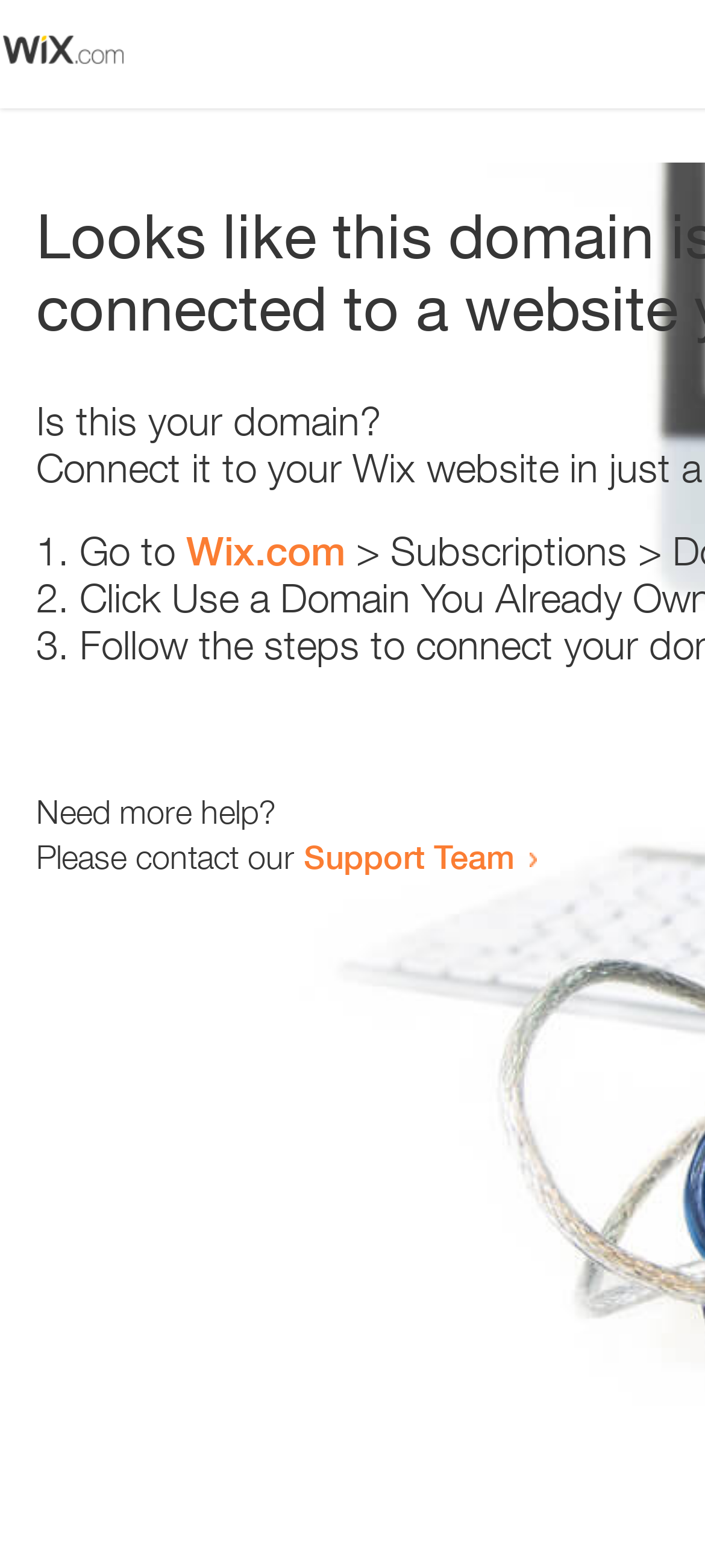How many steps are suggested to resolve the issue?
Look at the webpage screenshot and answer the question with a detailed explanation.

The webpage lists three steps, marked with list markers '1.', '2.', and '3.', to resolve the issue, although the exact steps are not specified.